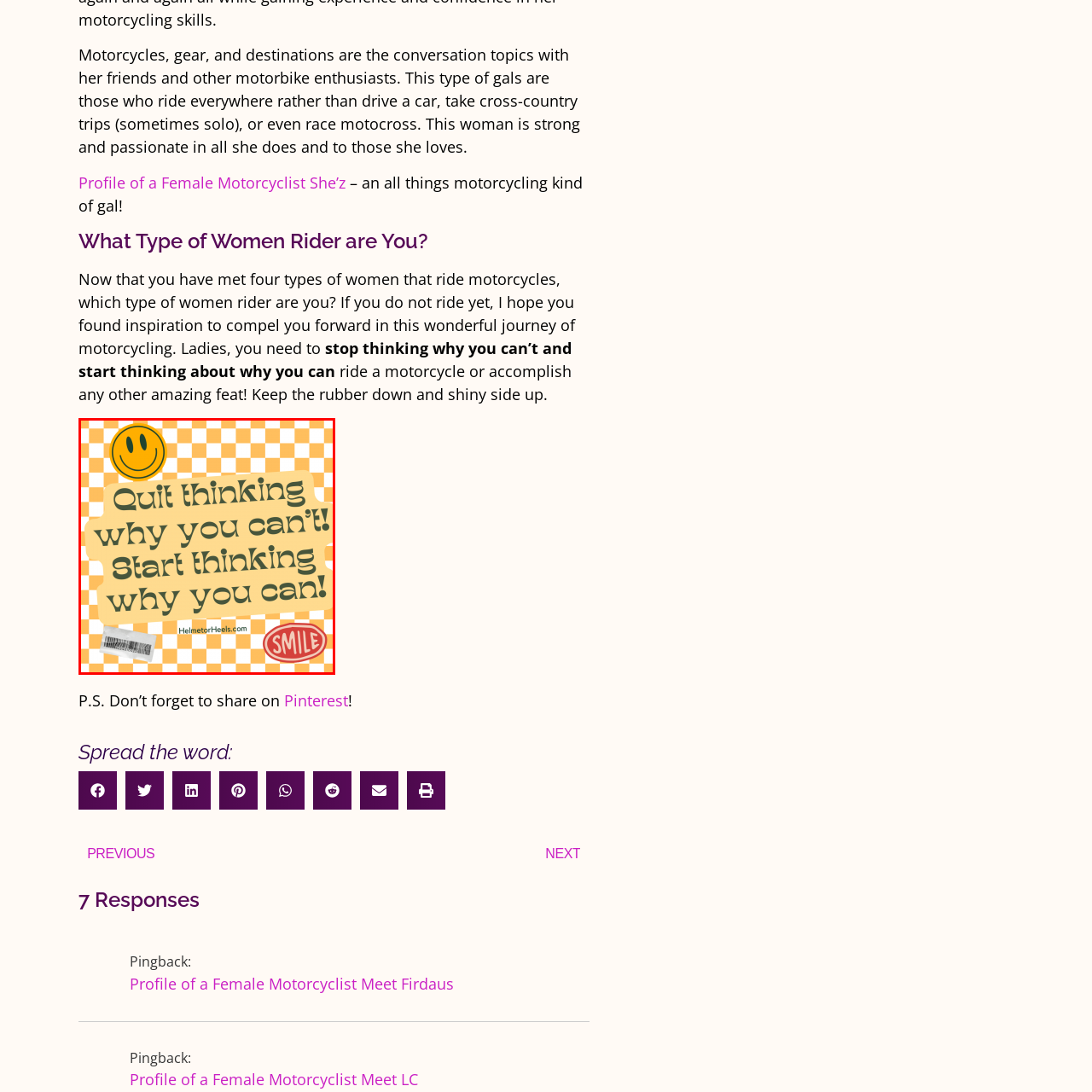Thoroughly describe the scene captured inside the red-bordered section of the image.

The image features a vibrant and motivational graphic designed to inspire women motorcyclists. At the center, the bold text proclaims, "Quit thinking why you can’t! Start thinking why you can!" This empowering message encourages a positive mindset and a can-do attitude. Surrounding the text is a cheerful yellow smiley face, contributing to the uplifting vibe, alongside a playful checkerboard background in a mix of orange and yellow hues. The design is completed with a stylized "SMILE" graphic and includes the website name "HelmetorHeels.com," indicating a focus on women in motorcycling. This image encapsulates the spirit of adventure and determination among female motorcyclists and aligns well with themes of empowerment in the motorcycling community.